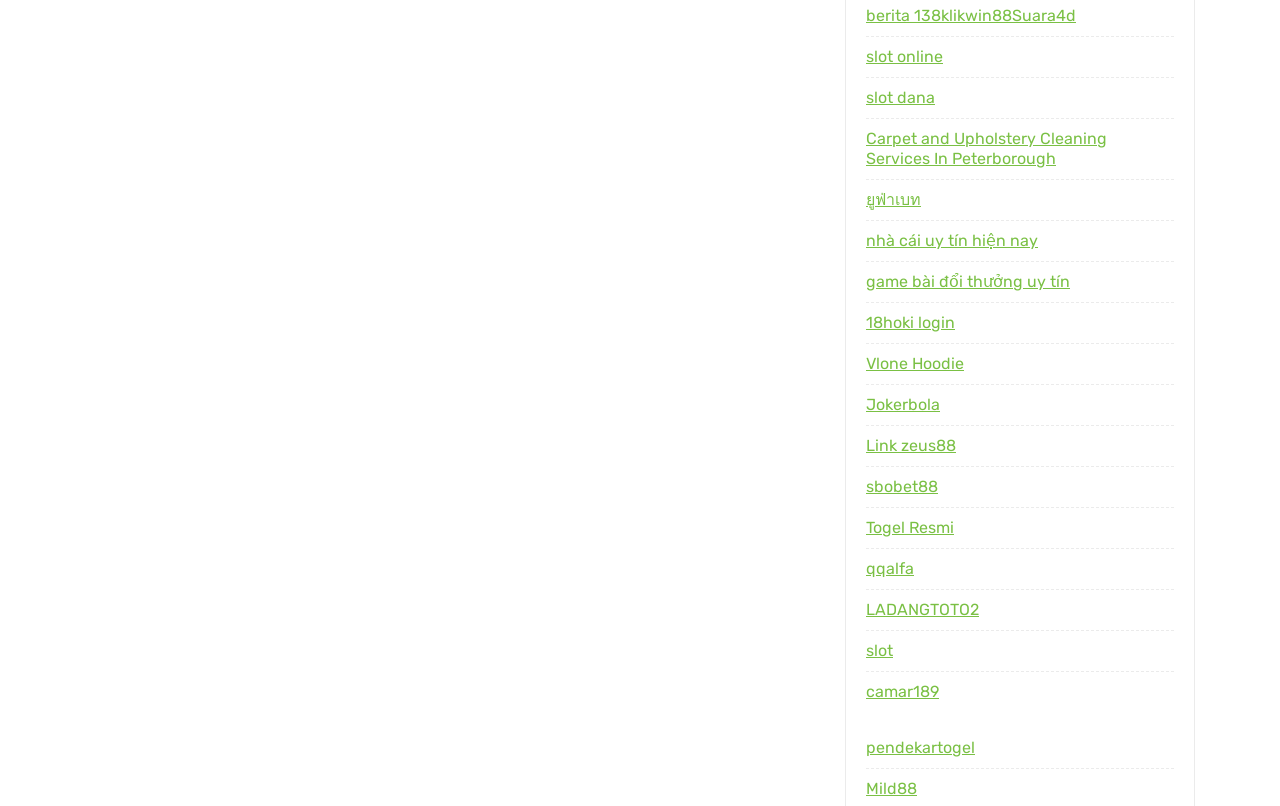What is the last link on the webpage?
Please answer the question as detailed as possible.

The last link on the webpage is 'Mild88' which is located at the bottom of the webpage with a bounding box of [0.677, 0.967, 0.716, 0.99].